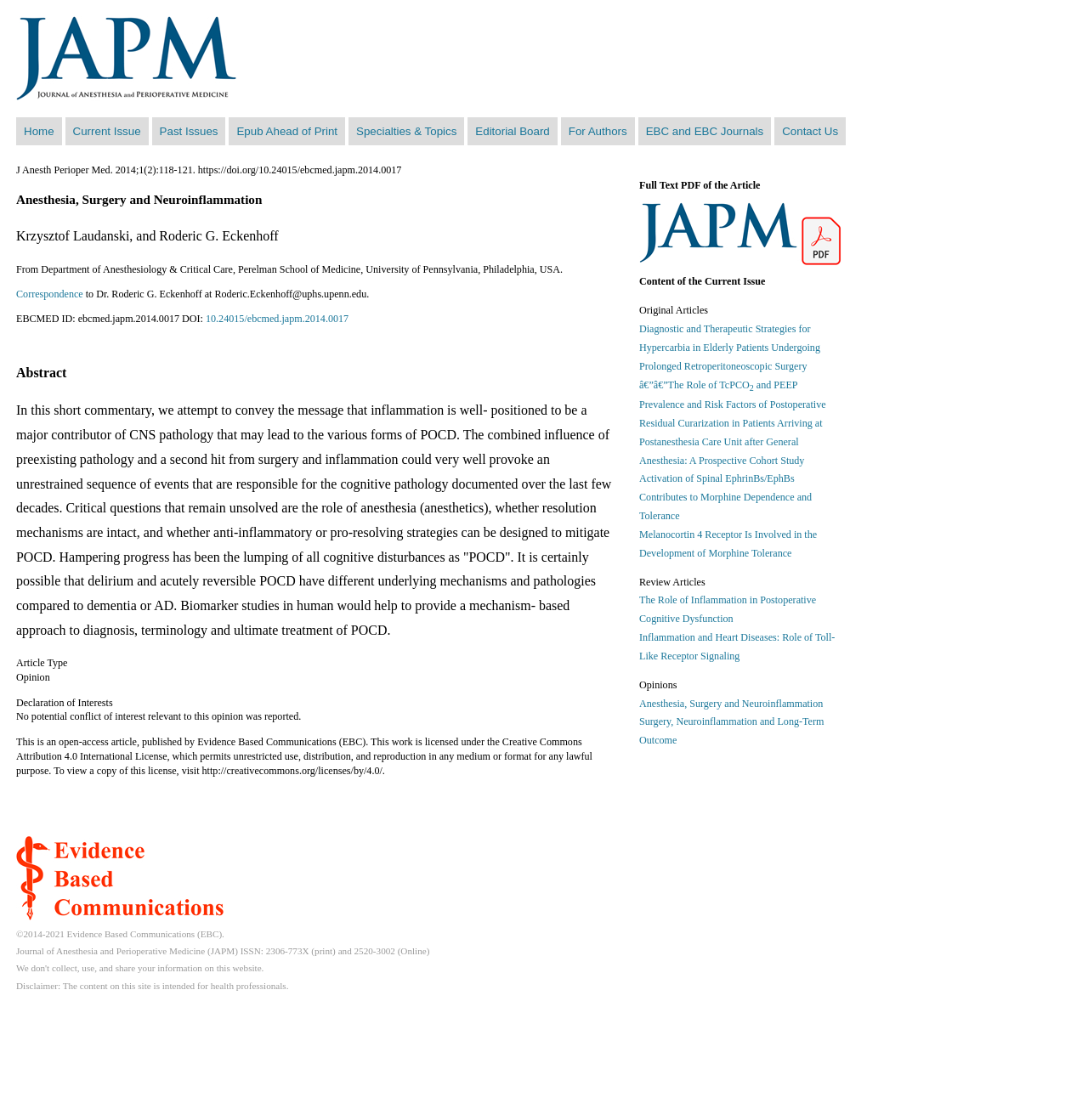Can you identify the bounding box coordinates of the clickable region needed to carry out this instruction: 'Check the 'Editorial Board''? The coordinates should be four float numbers within the range of 0 to 1, stated as [left, top, right, bottom].

[0.43, 0.11, 0.512, 0.123]